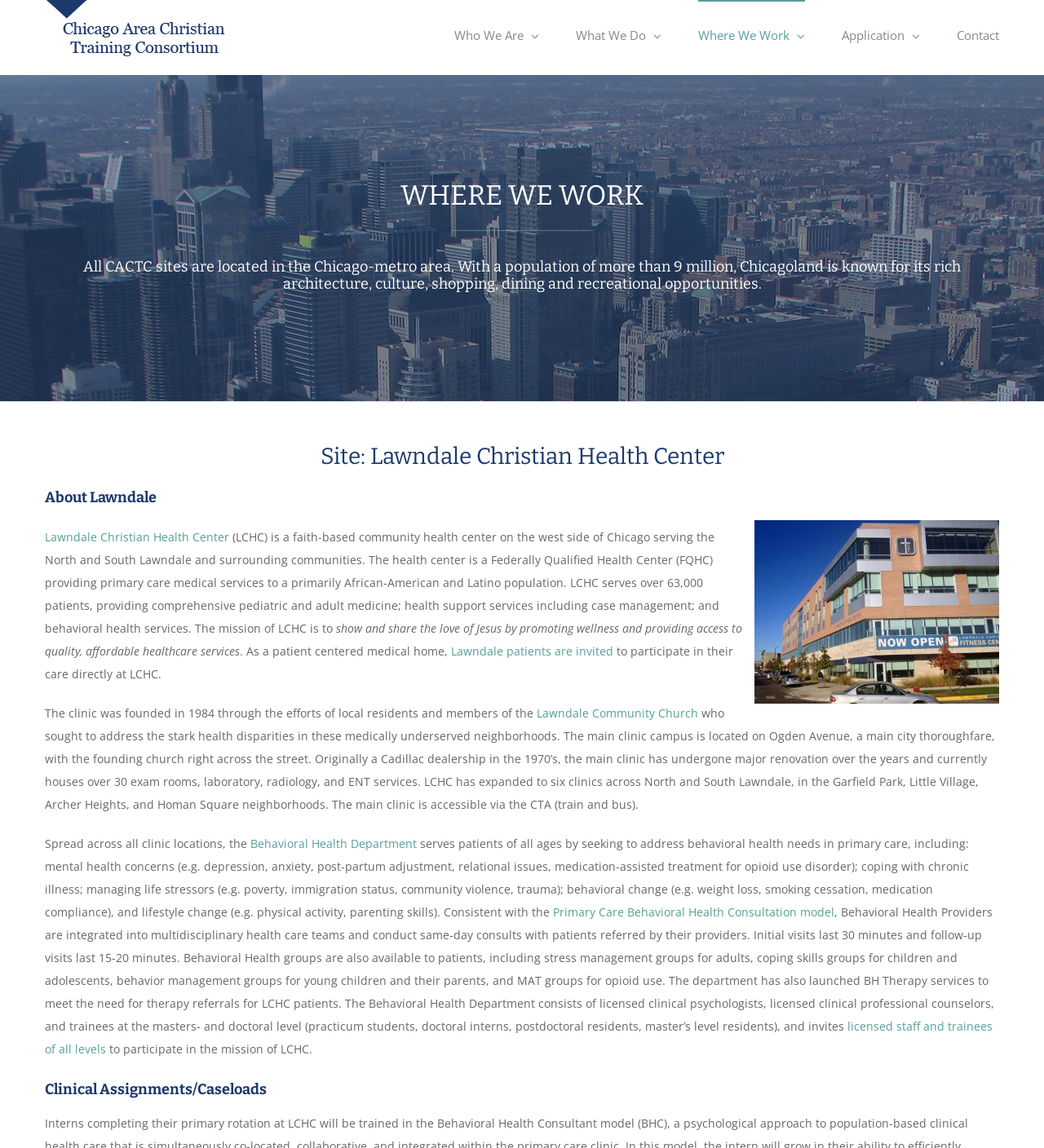Use a single word or phrase to answer the question: 
What is the population of Chicagoland?

more than 9 million